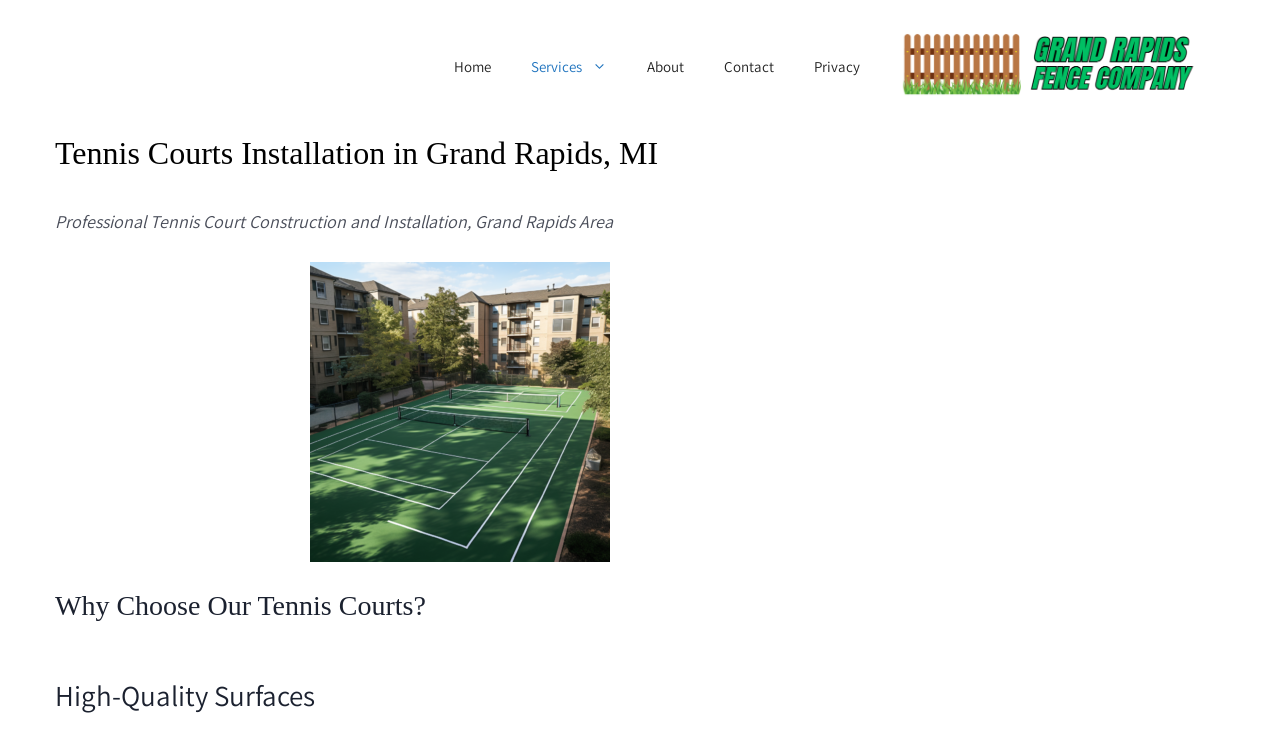Review the image closely and give a comprehensive answer to the question: What area do they serve?

The area they serve can be found in the static text 'Professional Tennis Court Construction and Installation, Grand Rapids Area', which indicates that they serve the Grand Rapids Area.